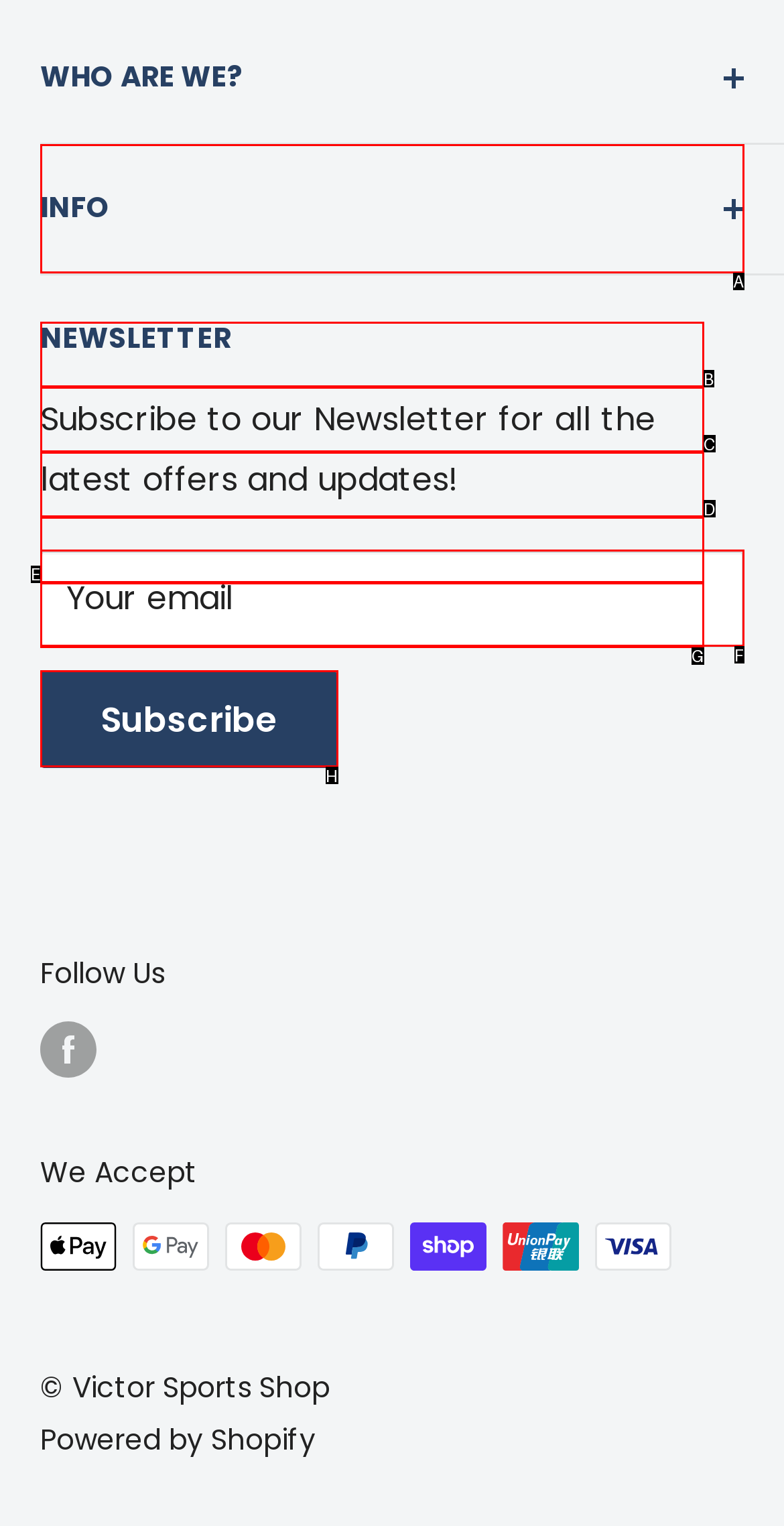Match the description: Info to the correct HTML element. Provide the letter of your choice from the given options.

A